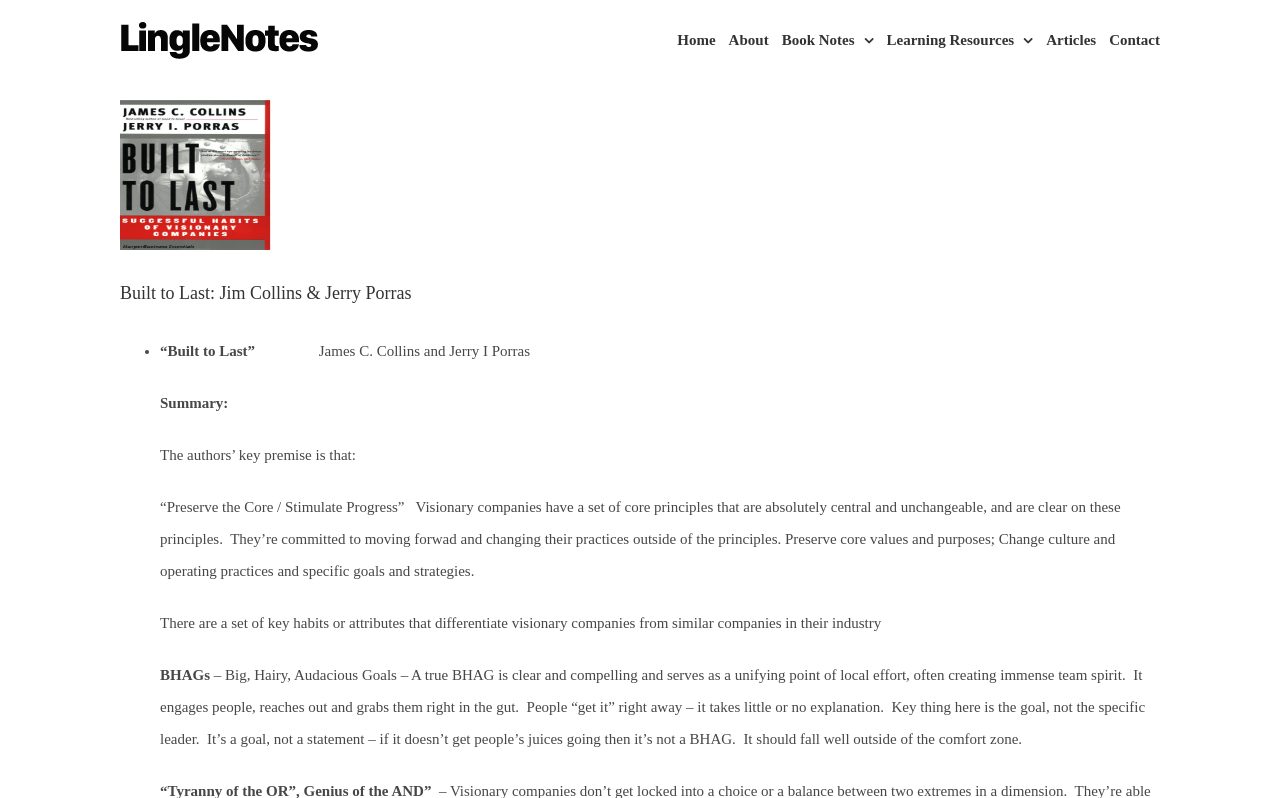Find the bounding box coordinates of the area that needs to be clicked in order to achieve the following instruction: "Click the 'Contact' link". The coordinates should be specified as four float numbers between 0 and 1, i.e., [left, top, right, bottom].

[0.867, 0.0, 0.906, 0.1]